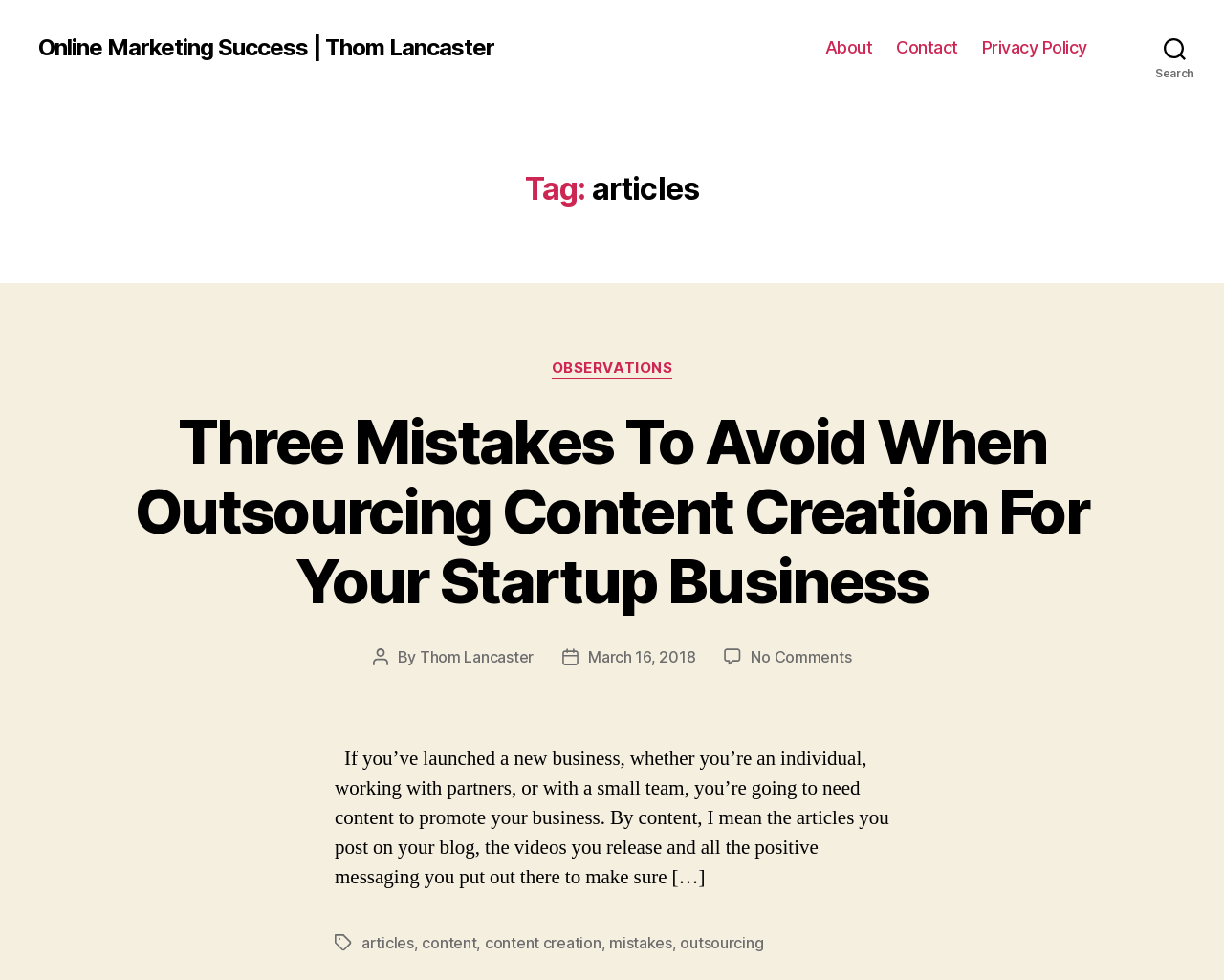Please answer the following question using a single word or phrase: 
Who is the author of the article?

Thom Lancaster